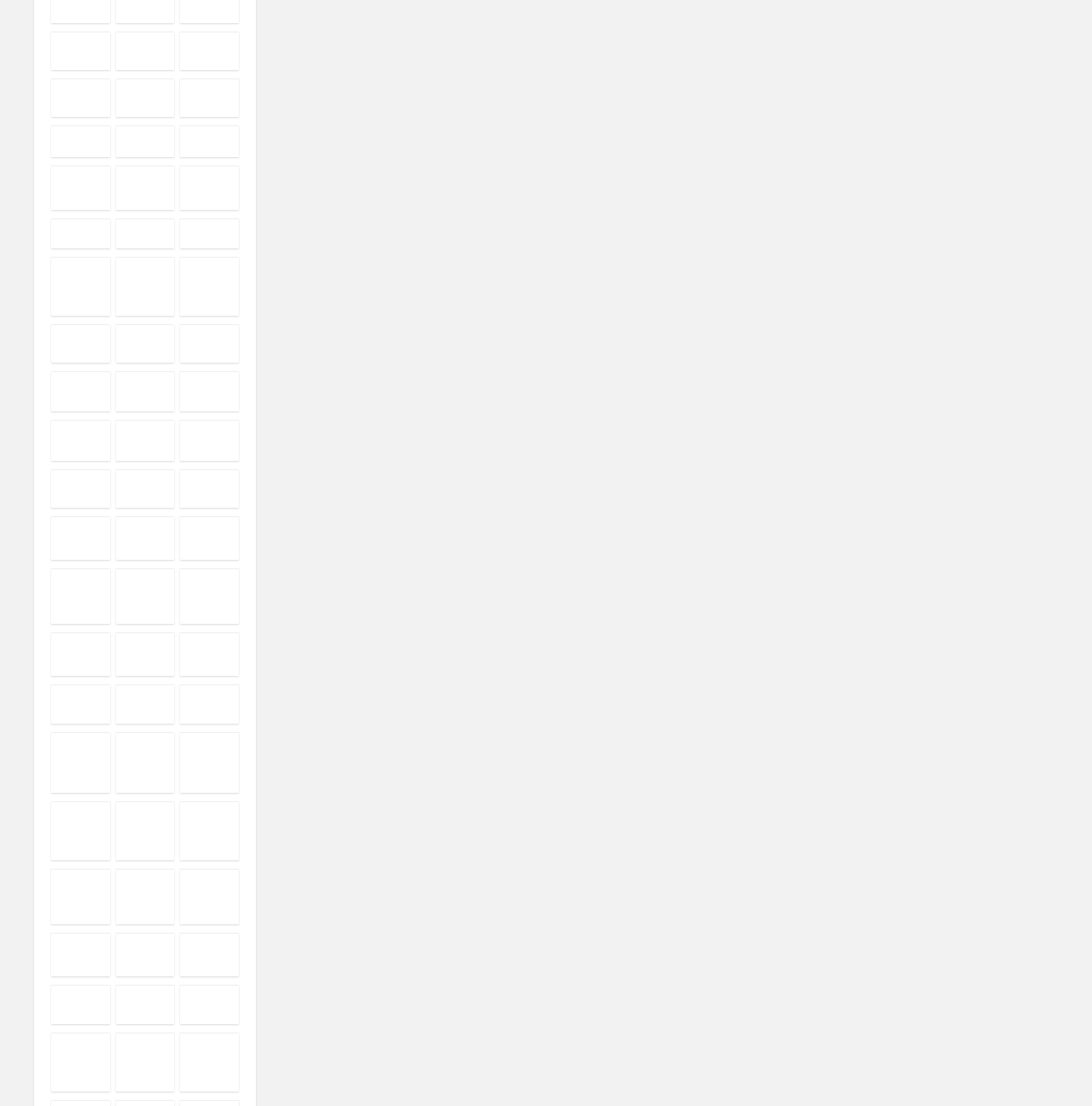Can you find the bounding box coordinates of the area I should click to execute the following instruction: "Get Alloy Apparel Discount Code"?

[0.165, 0.028, 0.219, 0.063]